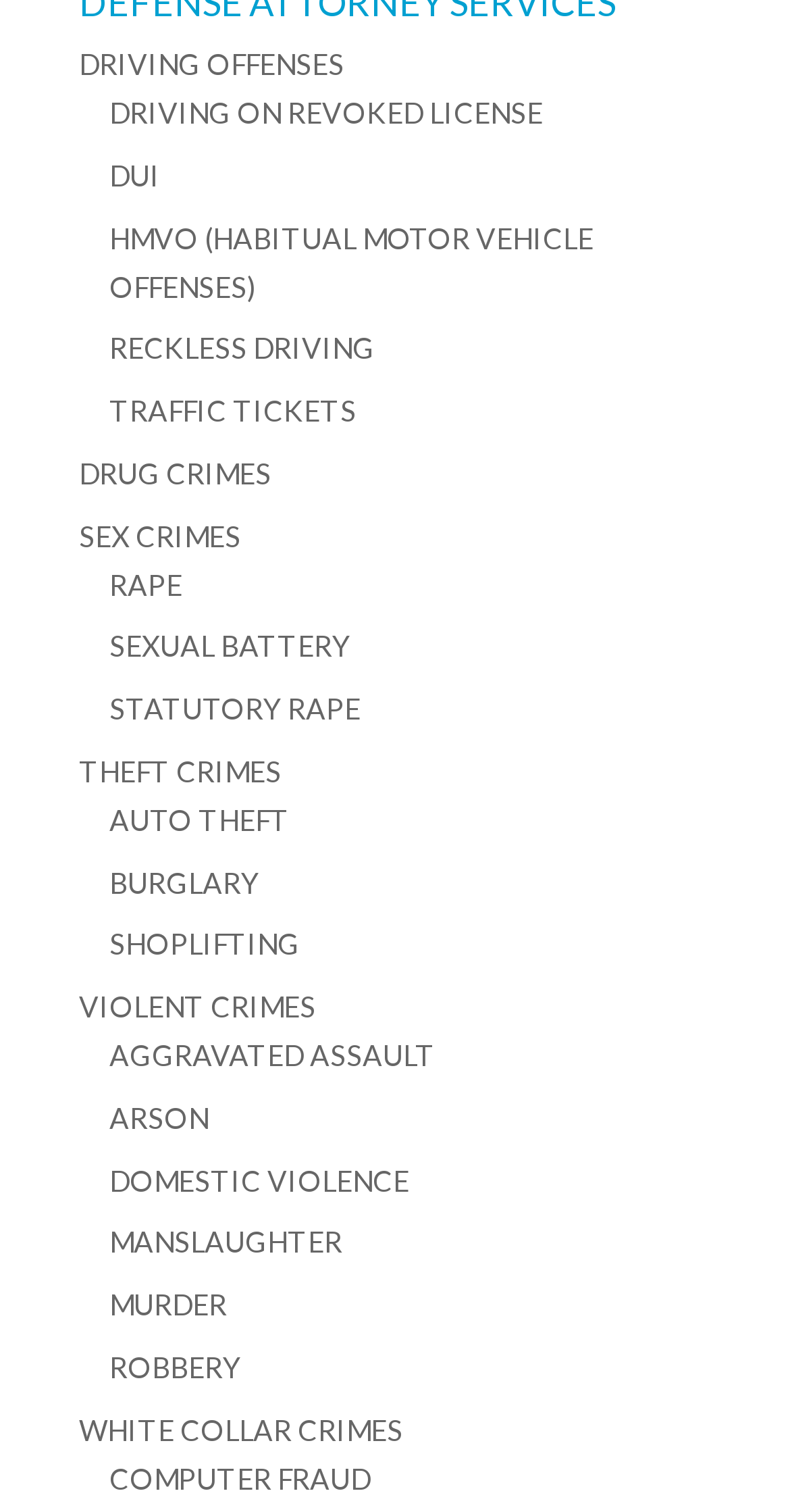From the element description Alcohol / Beverage, predict the bounding box coordinates of the UI element. The coordinates must be specified in the format (top-left x, top-left y, bottom-right x, bottom-right y) and should be within the 0 to 1 range.

None